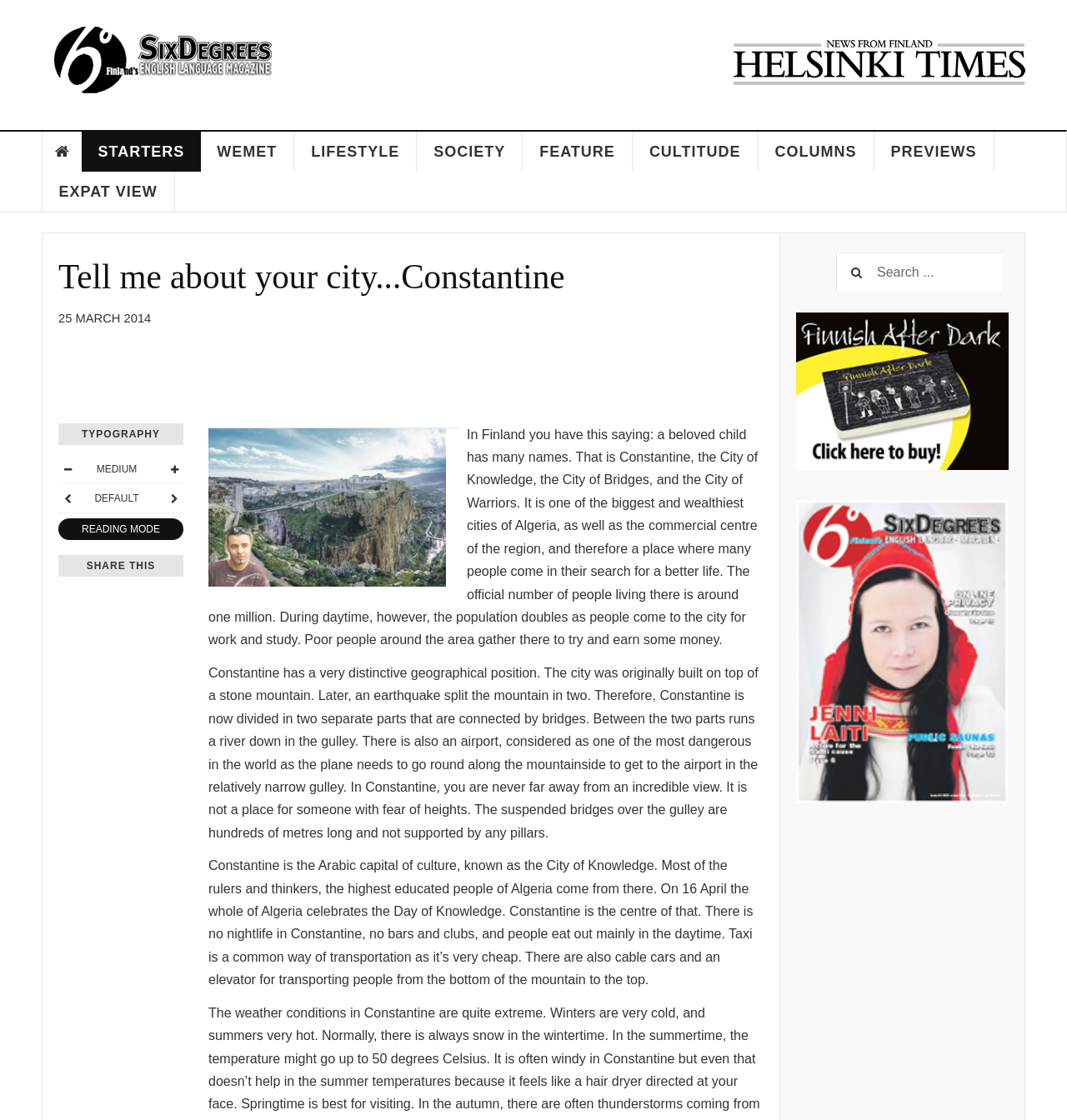Specify the bounding box coordinates of the element's area that should be clicked to execute the given instruction: "Click the HOME link". The coordinates should be four float numbers between 0 and 1, i.e., [left, top, right, bottom].

[0.039, 0.118, 0.077, 0.153]